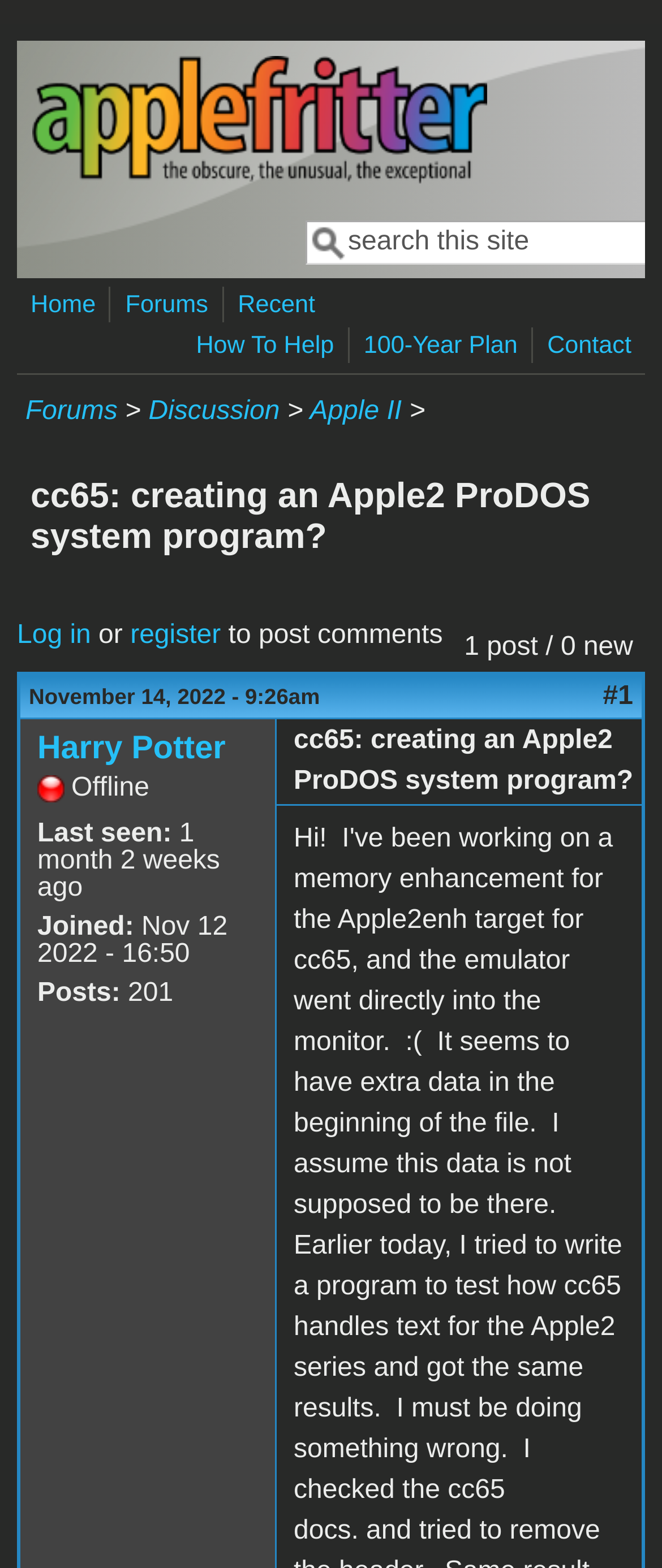Provide a thorough and detailed response to the question by examining the image: 
What is the name of the website?

I determined the name of the website by looking at the top-level element 'cc65: creating an Apple2 ProDOS system program? | Applefritter' which suggests that 'Applefritter' is the name of the website.